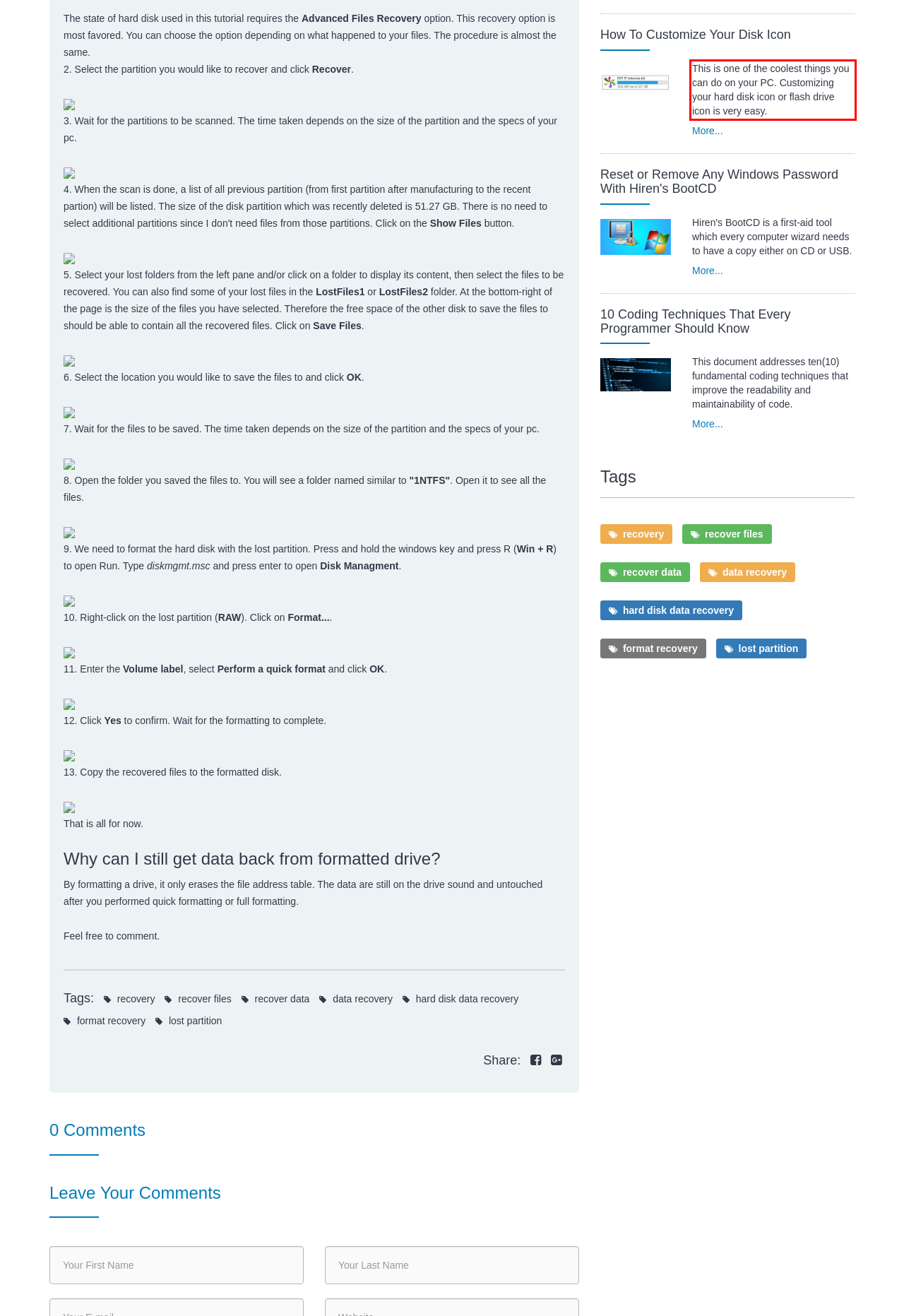Please look at the screenshot provided and find the red bounding box. Extract the text content contained within this bounding box.

This is one of the coolest things you can do on your PC. Customizing your hard disk icon or flash drive icon is very easy.